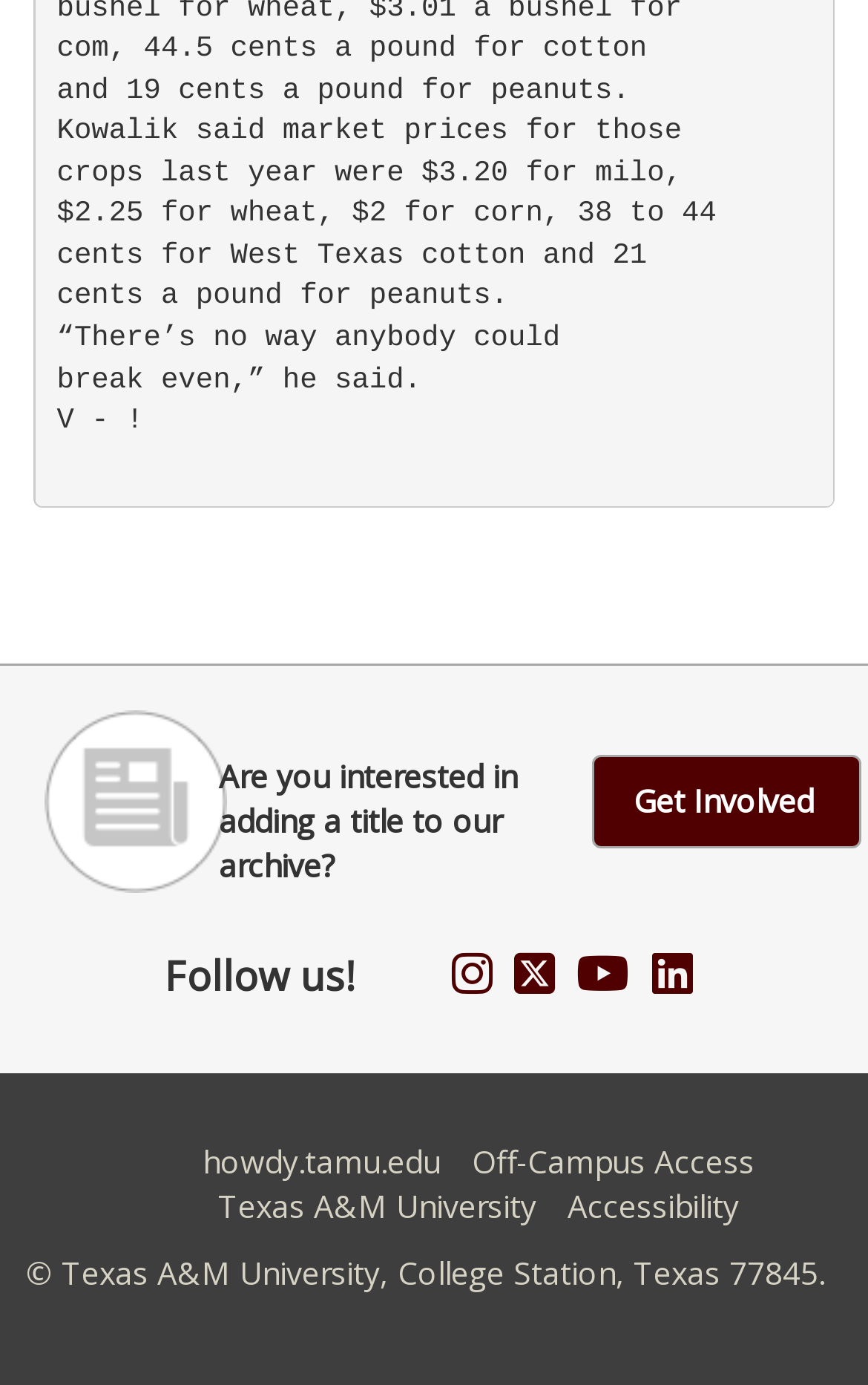What is the button text below the 'Are you interested...' text?
Use the screenshot to answer the question with a single word or phrase.

Get Involved